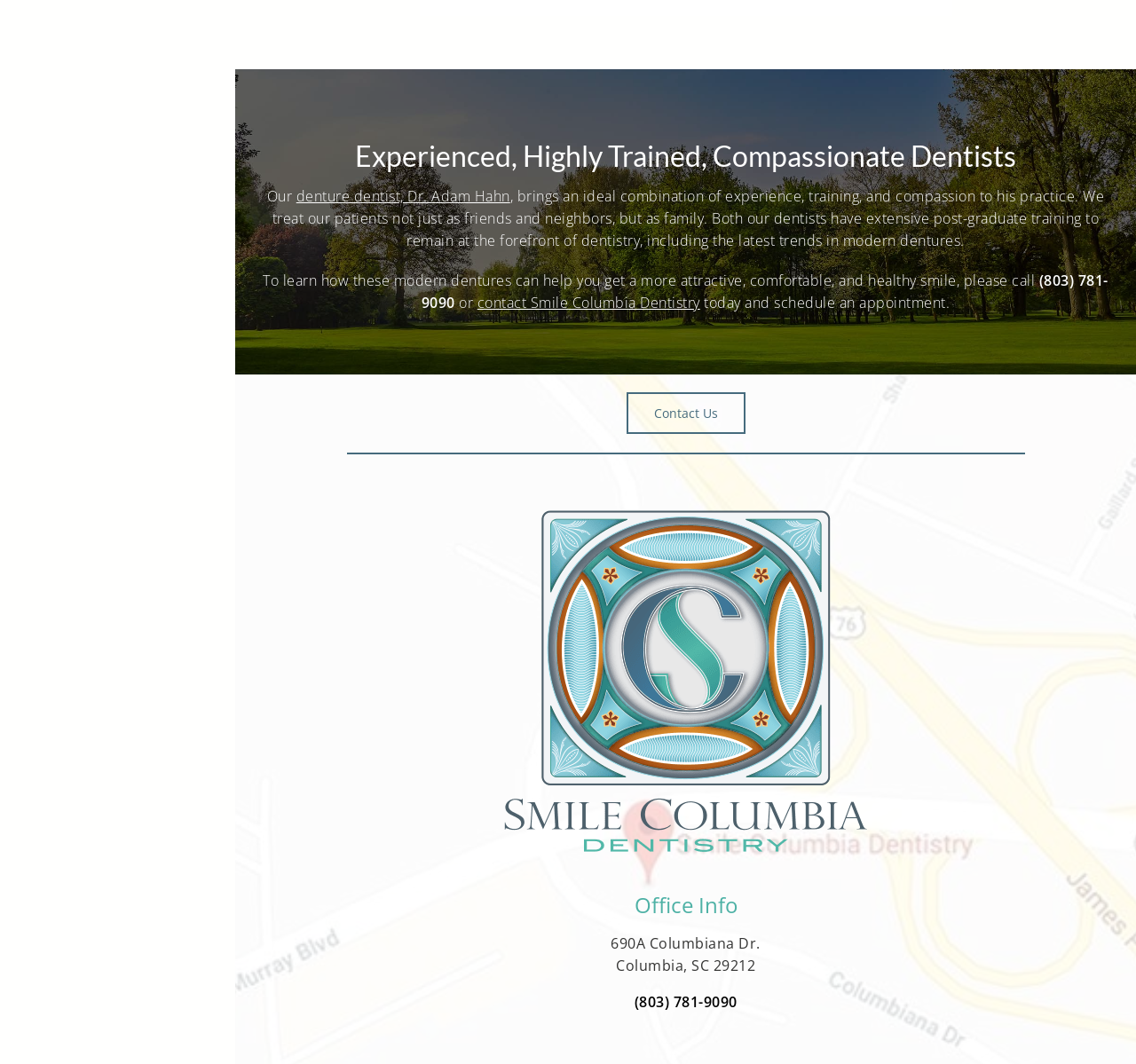How can one schedule an appointment with Smile Columbia Dentistry?
Answer the question with as much detail as possible.

The answer can be inferred from the text 'please call (803) 781-9090 or contact Smile Columbia Dentistry today and schedule an appointment' which suggests that one can schedule an appointment by either calling the phone number or contacting Smile Columbia Dentistry.